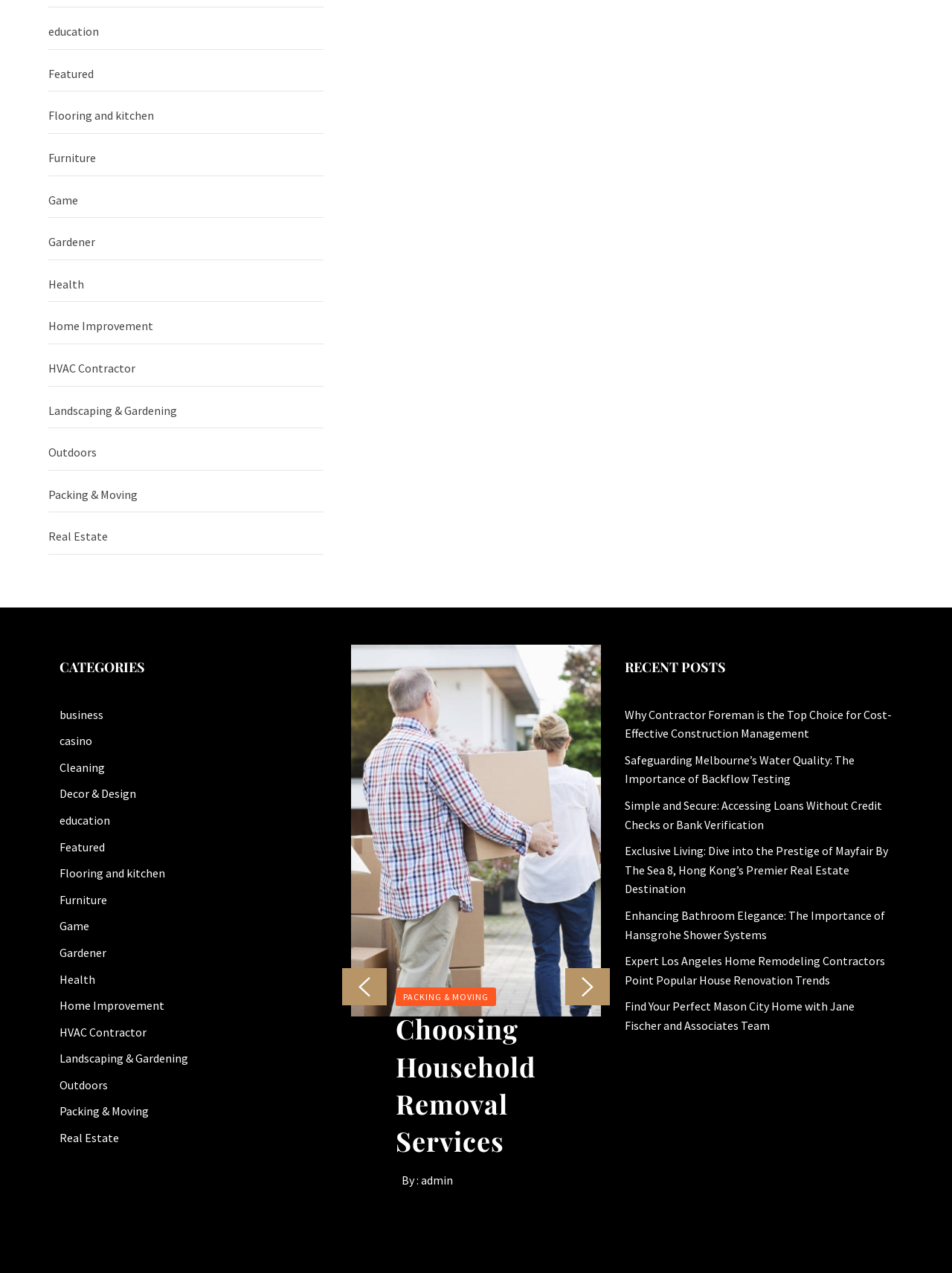Provide a one-word or short-phrase response to the question:
How many recent posts are listed on the webpage?

7